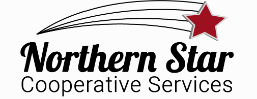What symbolizes guidance and excellence in the logo?
Refer to the image and provide a detailed answer to the question.

The logo features a red star and stylized lines suggesting motion or a trajectory, which symbolize guidance and excellence in the cooperative's operations.